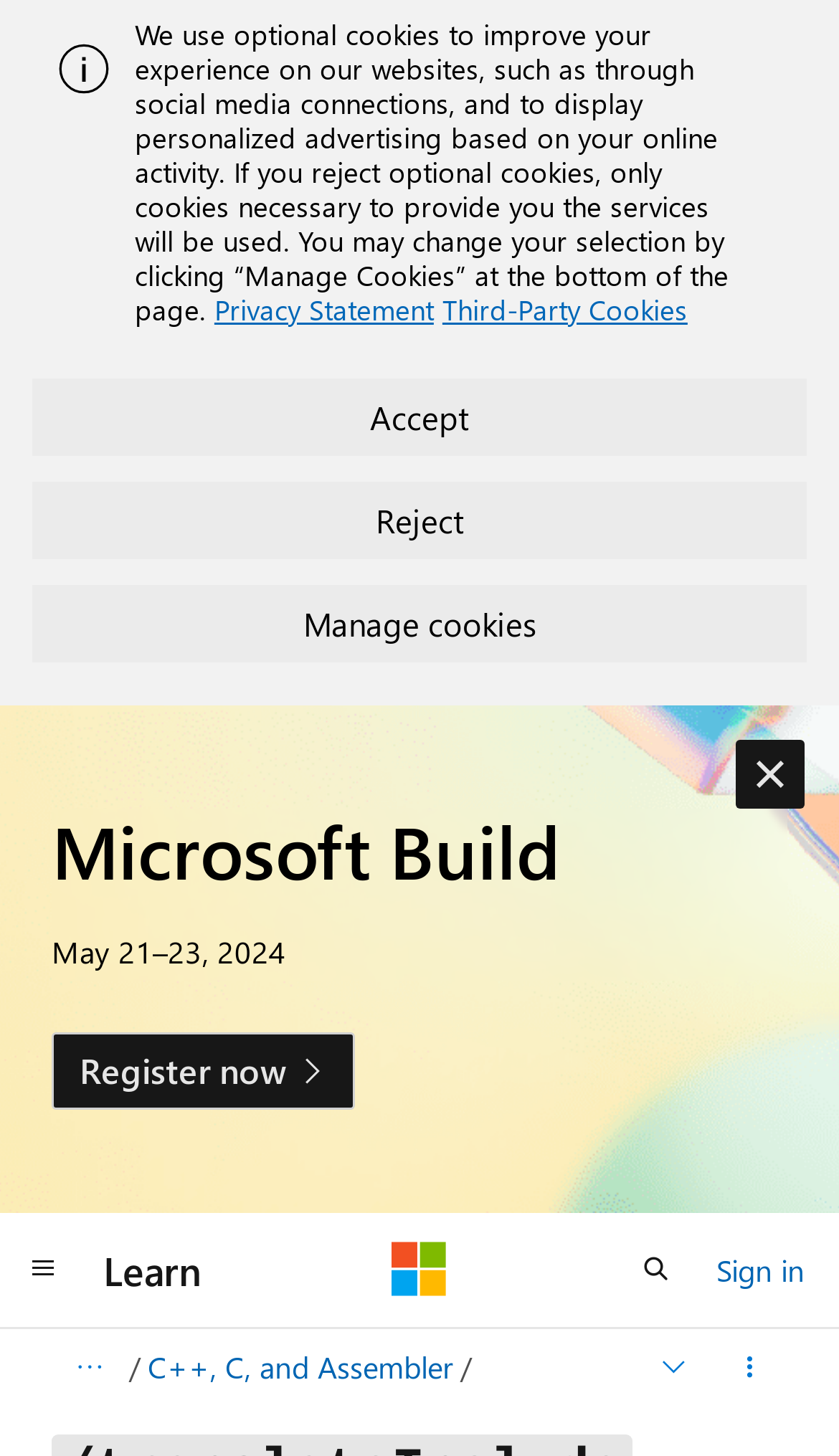Locate the coordinates of the bounding box for the clickable region that fulfills this instruction: "Register for Microsoft Build".

[0.062, 0.709, 0.424, 0.762]